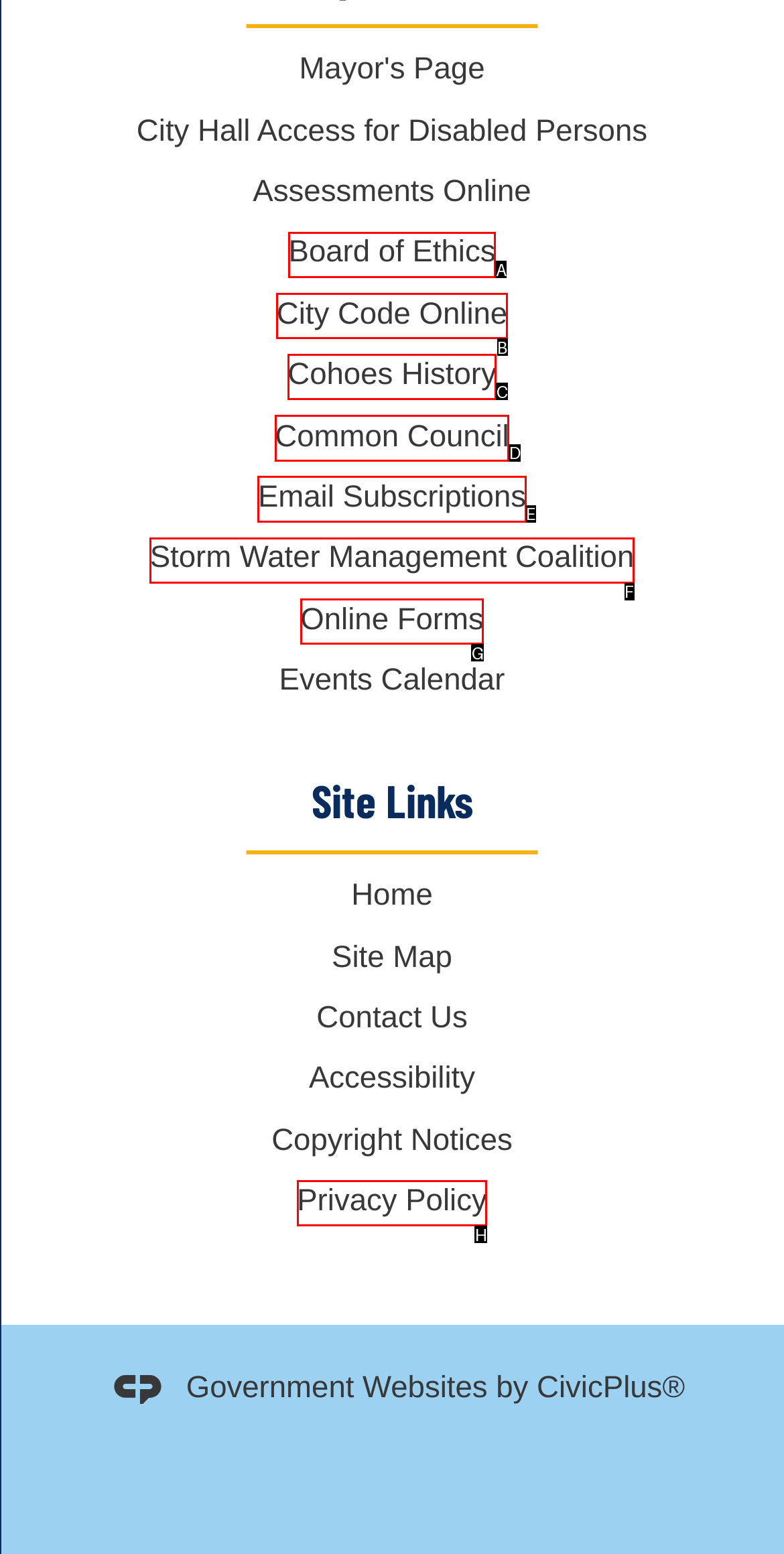Determine which HTML element matches the given description: Board of Ethics. Provide the corresponding option's letter directly.

A